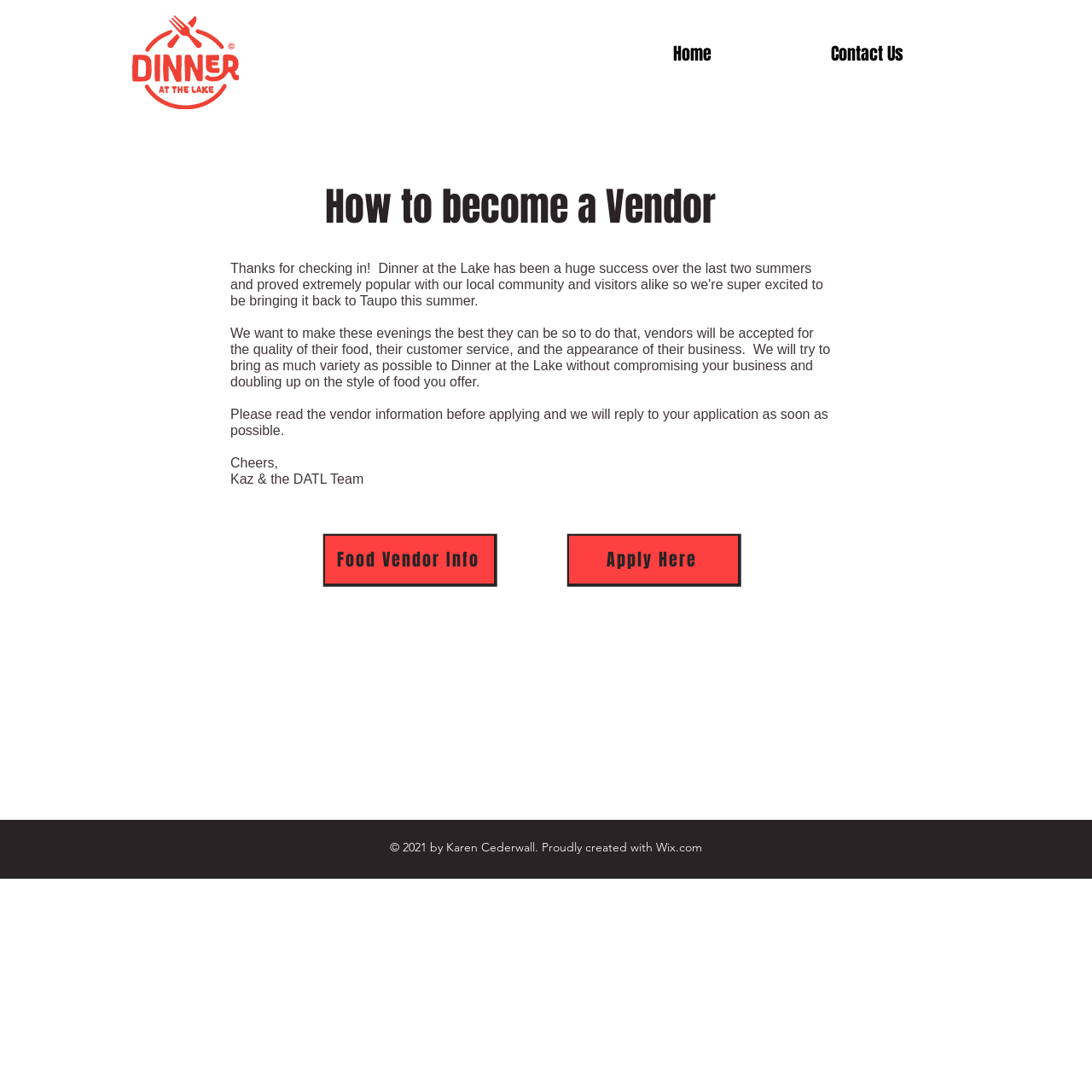Can you give a detailed response to the following question using the information from the image? What is the name of the event?

I inferred this answer by looking at the logo image 'DL logo.png' and the context of the webpage, which suggests that 'Dinner at the Lake' is the name of the event.